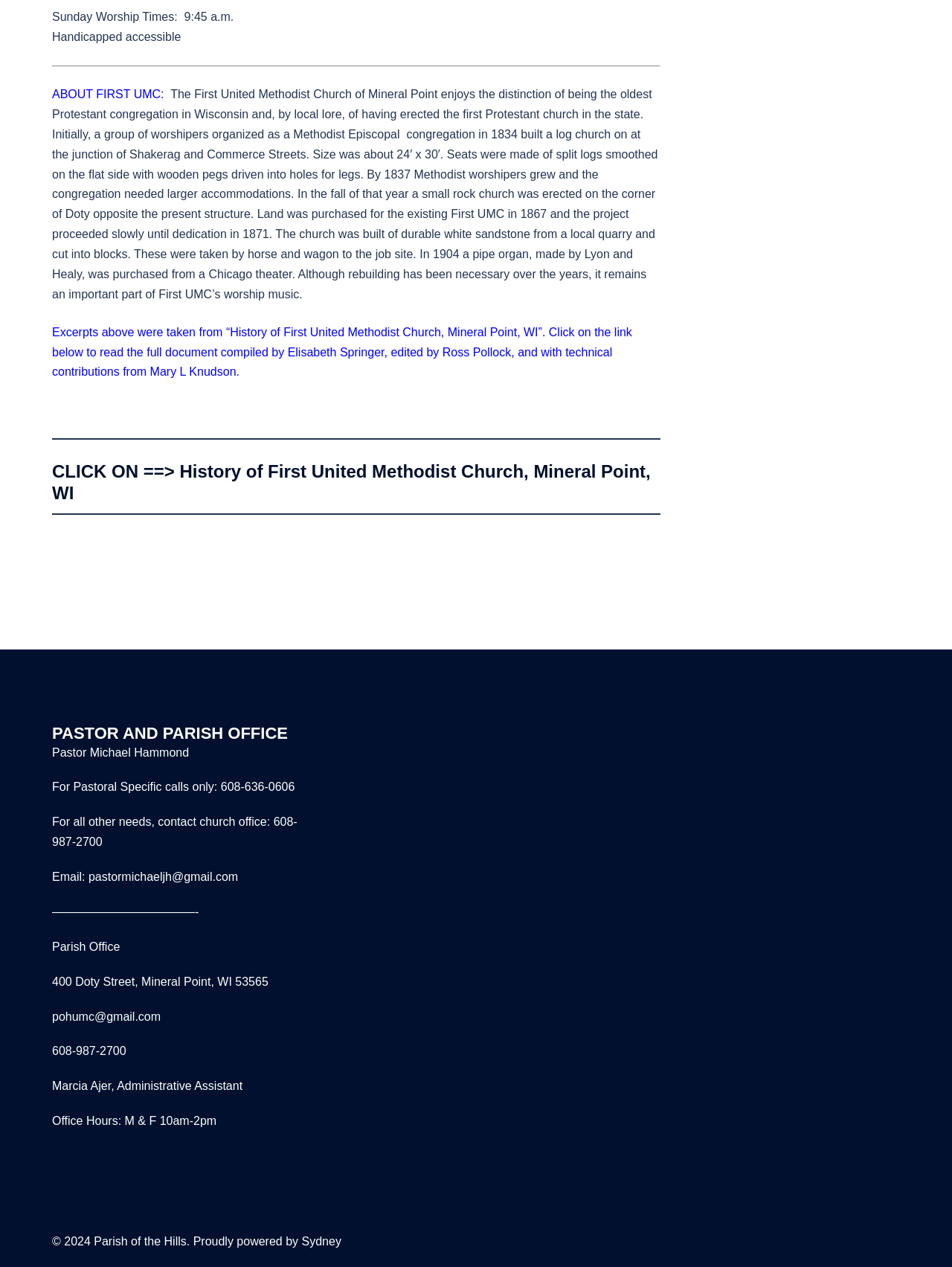Identify the bounding box for the described UI element: "Sydney".

[0.317, 0.975, 0.359, 0.985]